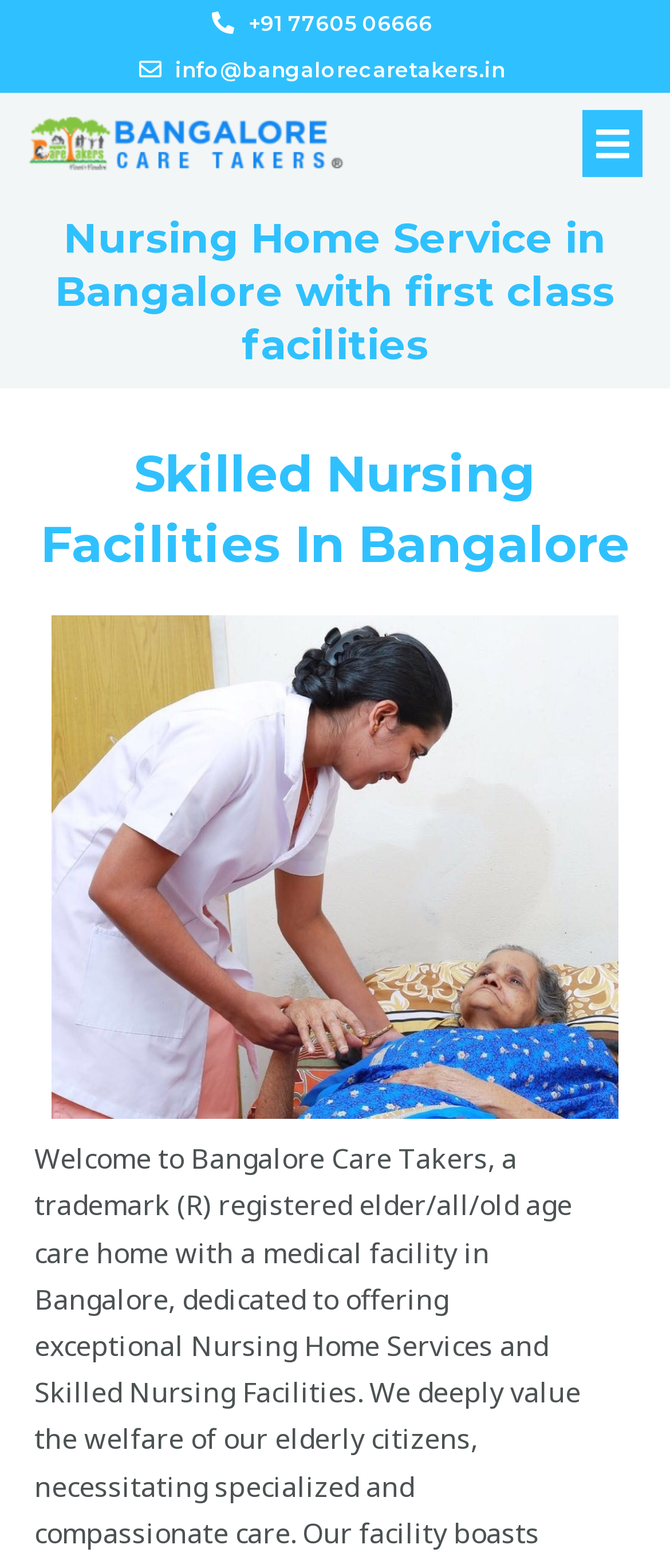Summarize the webpage comprehensively, mentioning all visible components.

The webpage is about nursing home services in Bangalore, offering first-class facilities and skilled nursing assistance. At the top left of the page, there is a logo image with a default logo text. To the right of the logo, there are two links: a phone number '+91 77605 06666' and an email address 'info@bangalorecaretakers.in'. 

Below the logo and the links, there are two headings. The first heading, 'Nursing Home Service in Bangalore with first class facilities', is located at the top center of the page. The second heading, 'Skilled Nursing Facilities In Bangalore', is positioned below the first heading, slightly to the right.

On the top right corner of the page, there is a menu icon represented by '\uf0c9'. When clicked, it has a popup menu, but the menu items are not visible initially.

Below the headings, there is a link 'Home Nursing Service' with an associated image. The link and the image are positioned at the center of the page, taking up a significant portion of the page's width.